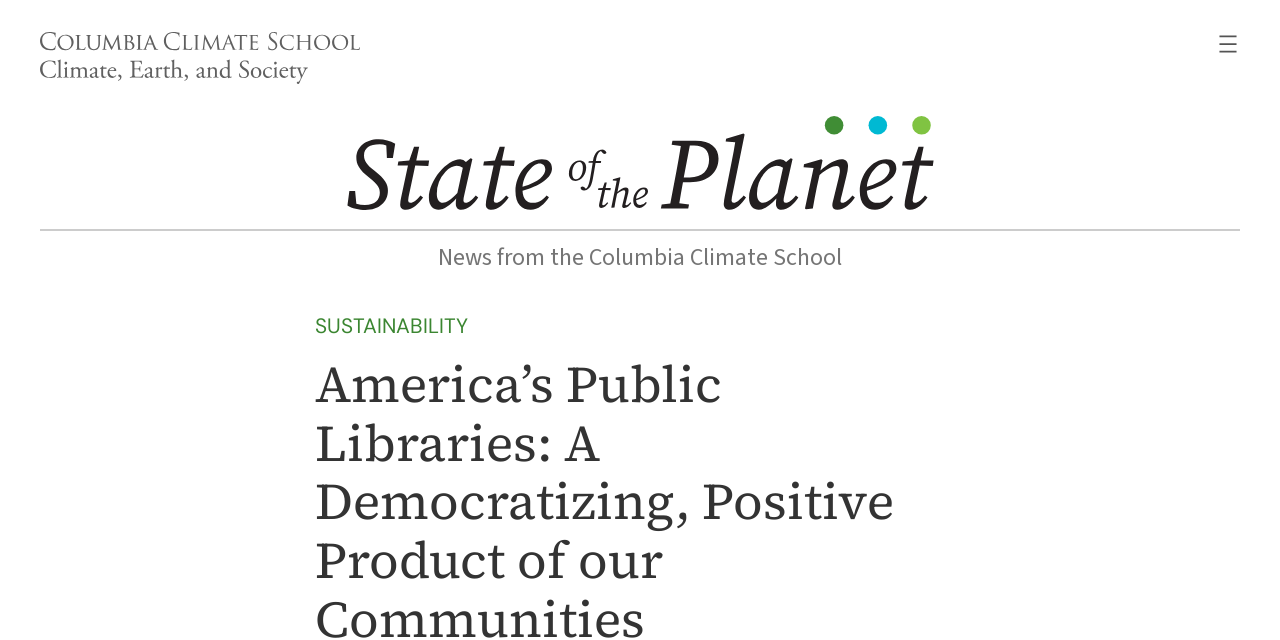Kindly respond to the following question with a single word or a brief phrase: 
What is the name of the climate school?

Columbia Climate School